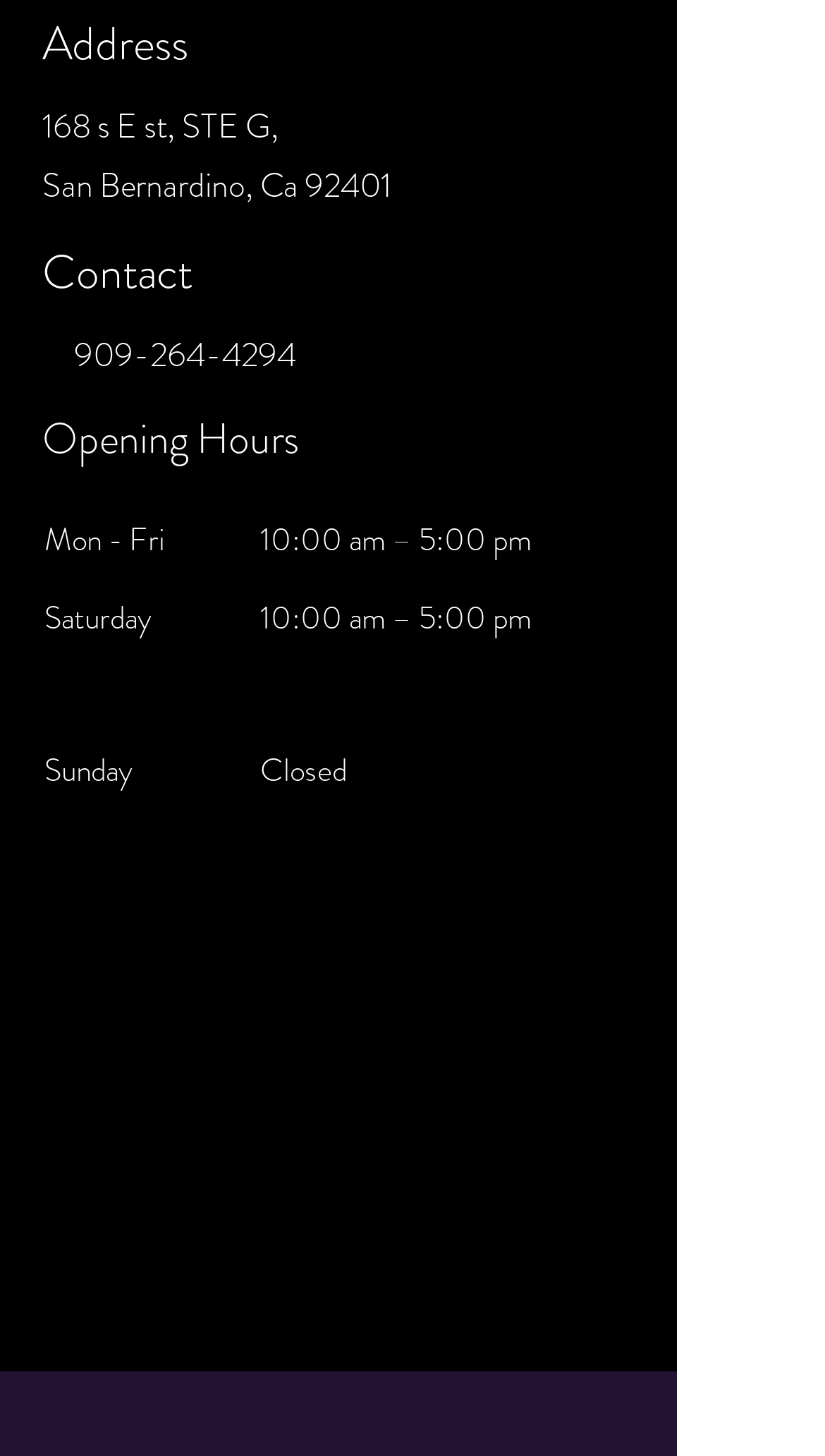Identify the bounding box of the HTML element described here: "aria-label="LinkedIn"". Provide the coordinates as four float numbers between 0 and 1: [left, top, right, bottom].

[0.418, 0.459, 0.482, 0.496]